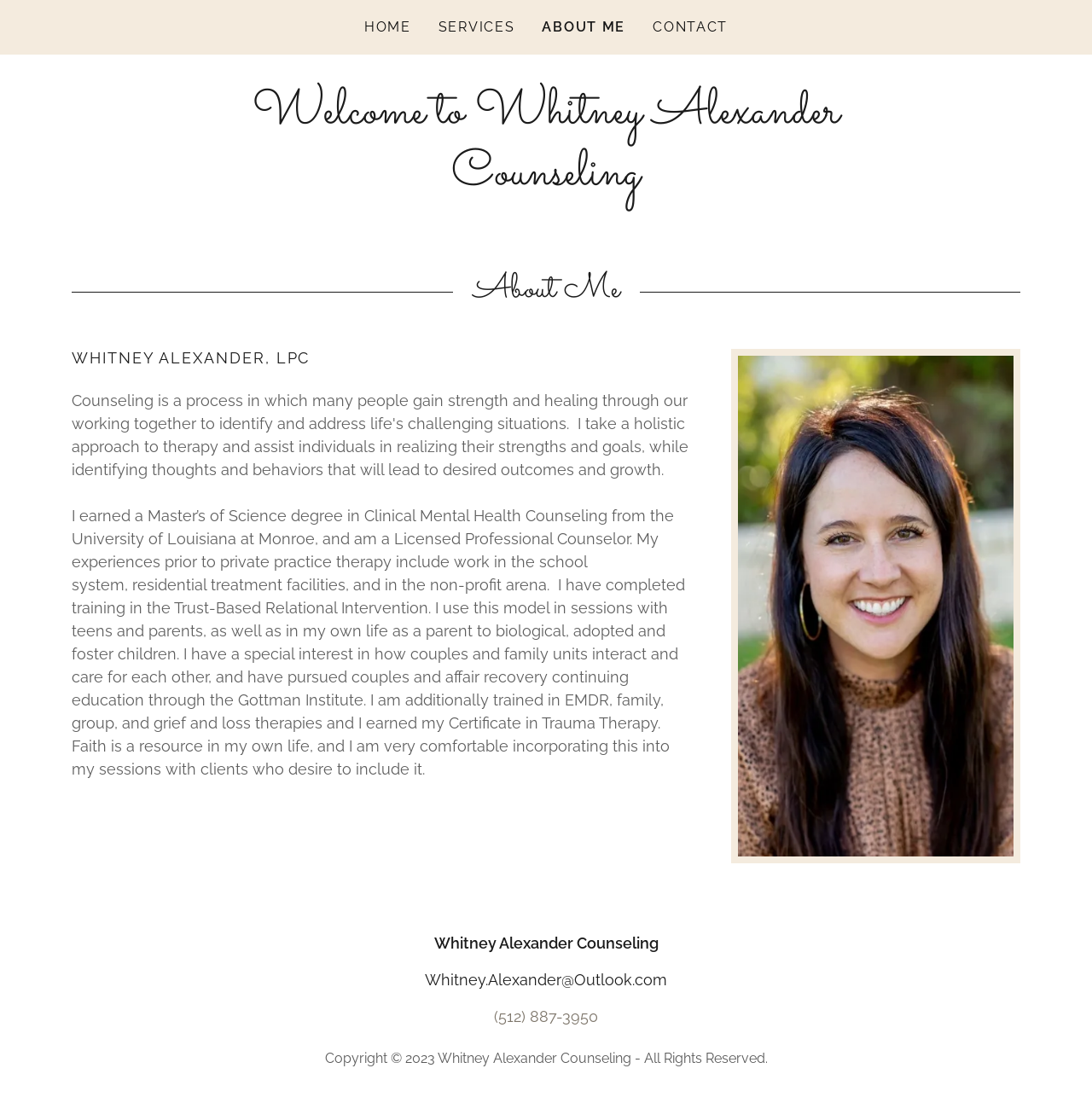Extract the bounding box coordinates for the described element: "Contact". The coordinates should be represented as four float numbers between 0 and 1: [left, top, right, bottom].

[0.593, 0.011, 0.671, 0.039]